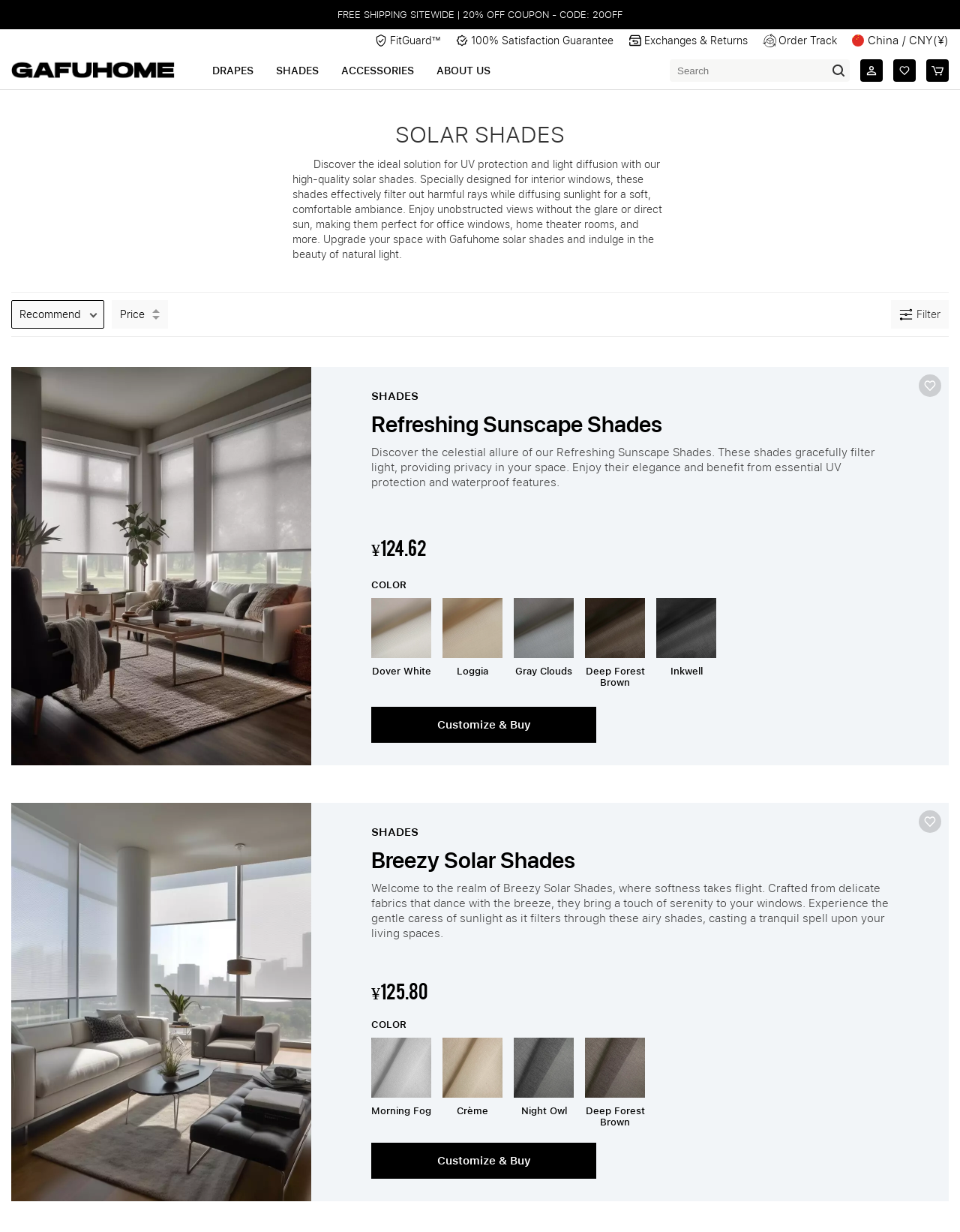What is the price of Refreshing Sunscape Shades?
Using the image, respond with a single word or phrase.

¥124.62